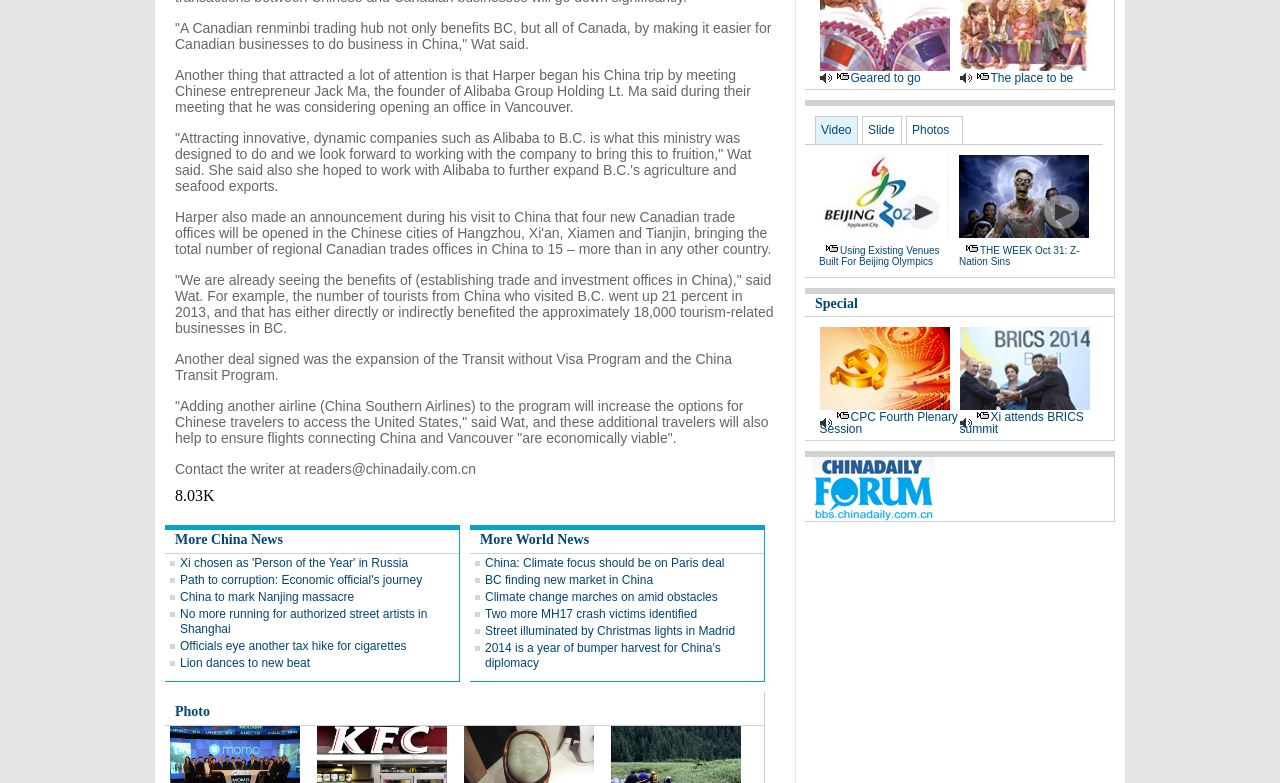Identify the bounding box for the UI element that is described as follows: "aria-label="YouTube"".

None